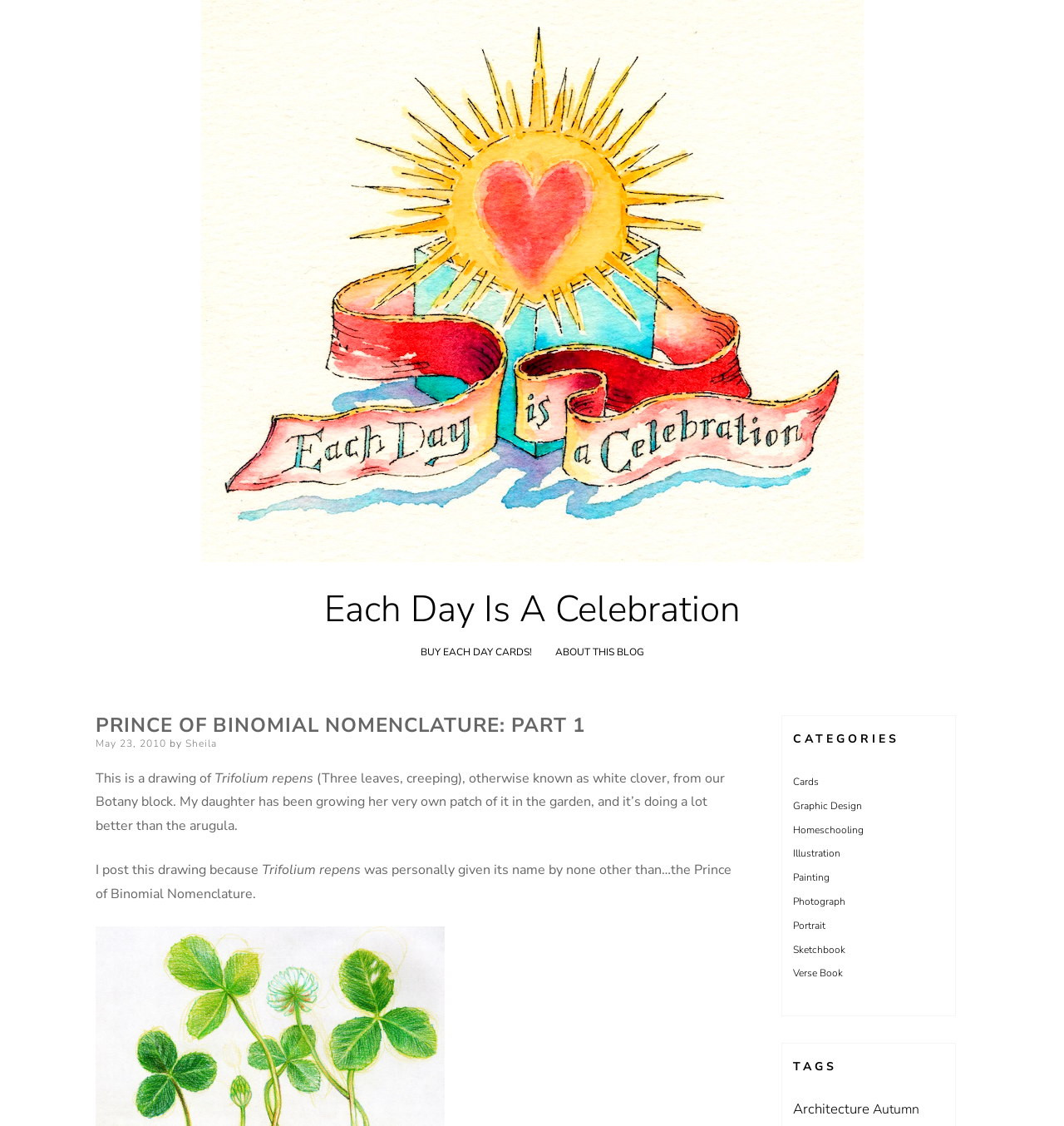What is the name of the blog?
Your answer should be a single word or phrase derived from the screenshot.

Prince of Binomial Nomenclature